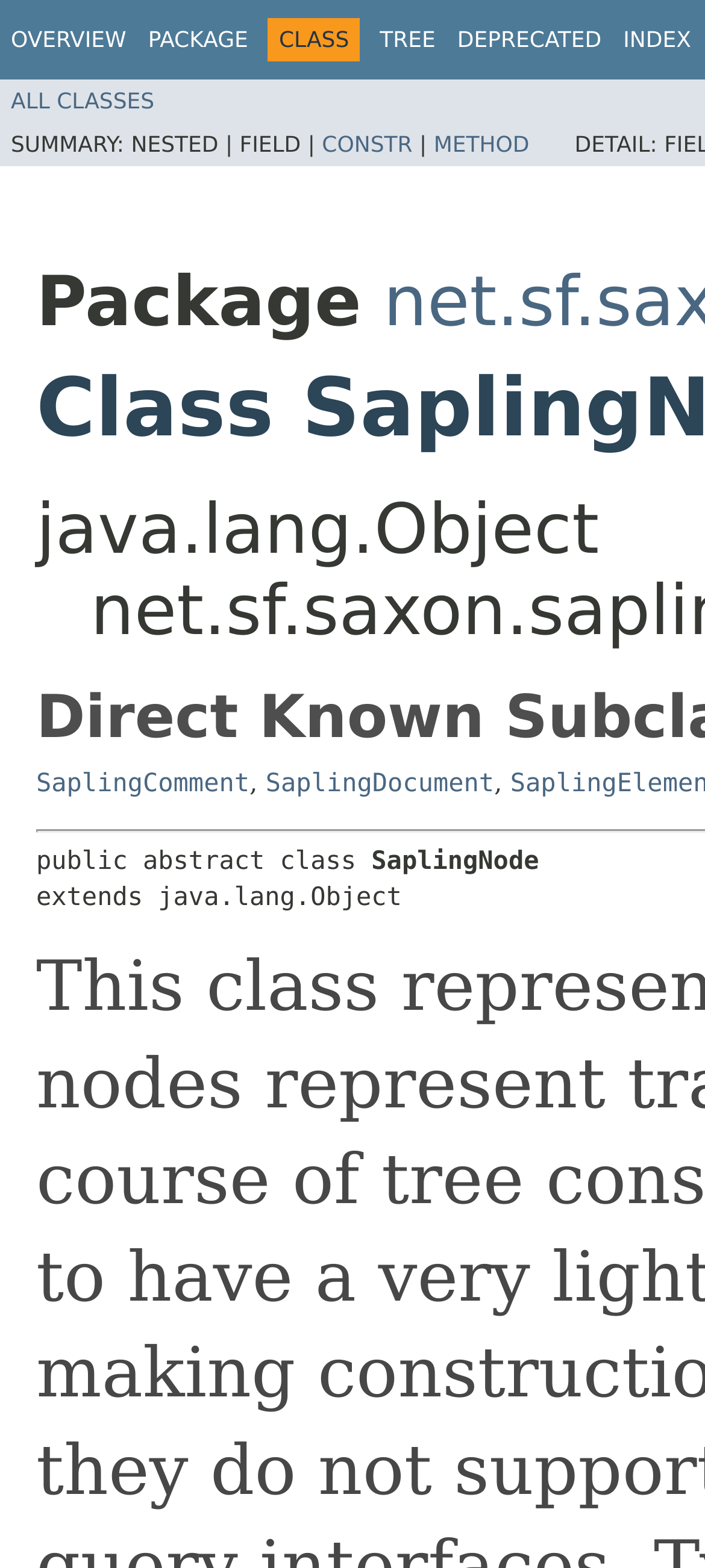Summarize the webpage comprehensively, mentioning all visible components.

The webpage is about the SaplingNode class, with a focus on its overview, package, class, tree, deprecated, and index information. 

At the top, there are five links: OVERVIEW, PACKAGE, CLASS, TREE, and DEPRECATED, followed by an INDEX link at the far right. Below these links, there is another link, ALL CLASSES, positioned at the left edge of the page.

The SUMMARY section is located below the links, with three static text elements: SUMMARY, NESTED, and FIELD, followed by a CONSTR link. To the right of these elements, there is a METHOD link.

The DETAIL section is positioned below the SUMMARY section, with a Package static text element at the top left. Below this element, there is a java.lang.Object static text element, which contains two links: SaplingComment and SaplingDocument.

The webpage also displays the class declaration, "public abstract class SaplingNode extends java.lang.Object", with the class name SaplingNode positioned at the right side of the declaration.